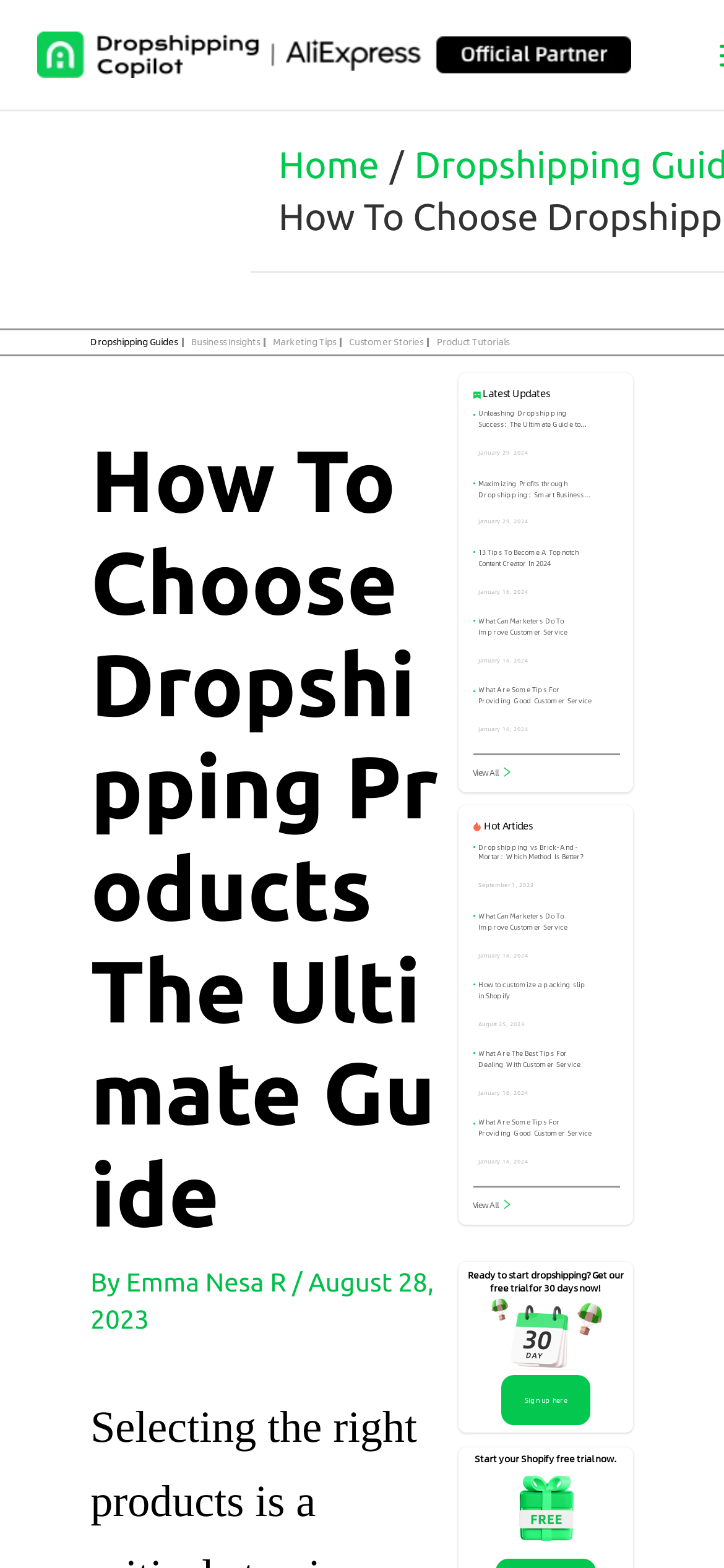Using the webpage screenshot, find the UI element described by Product Tutorials. Provide the bounding box coordinates in the format (top-left x, top-left y, bottom-right x, bottom-right y), ensuring all values are floating point numbers between 0 and 1.

[0.603, 0.205, 0.703, 0.232]